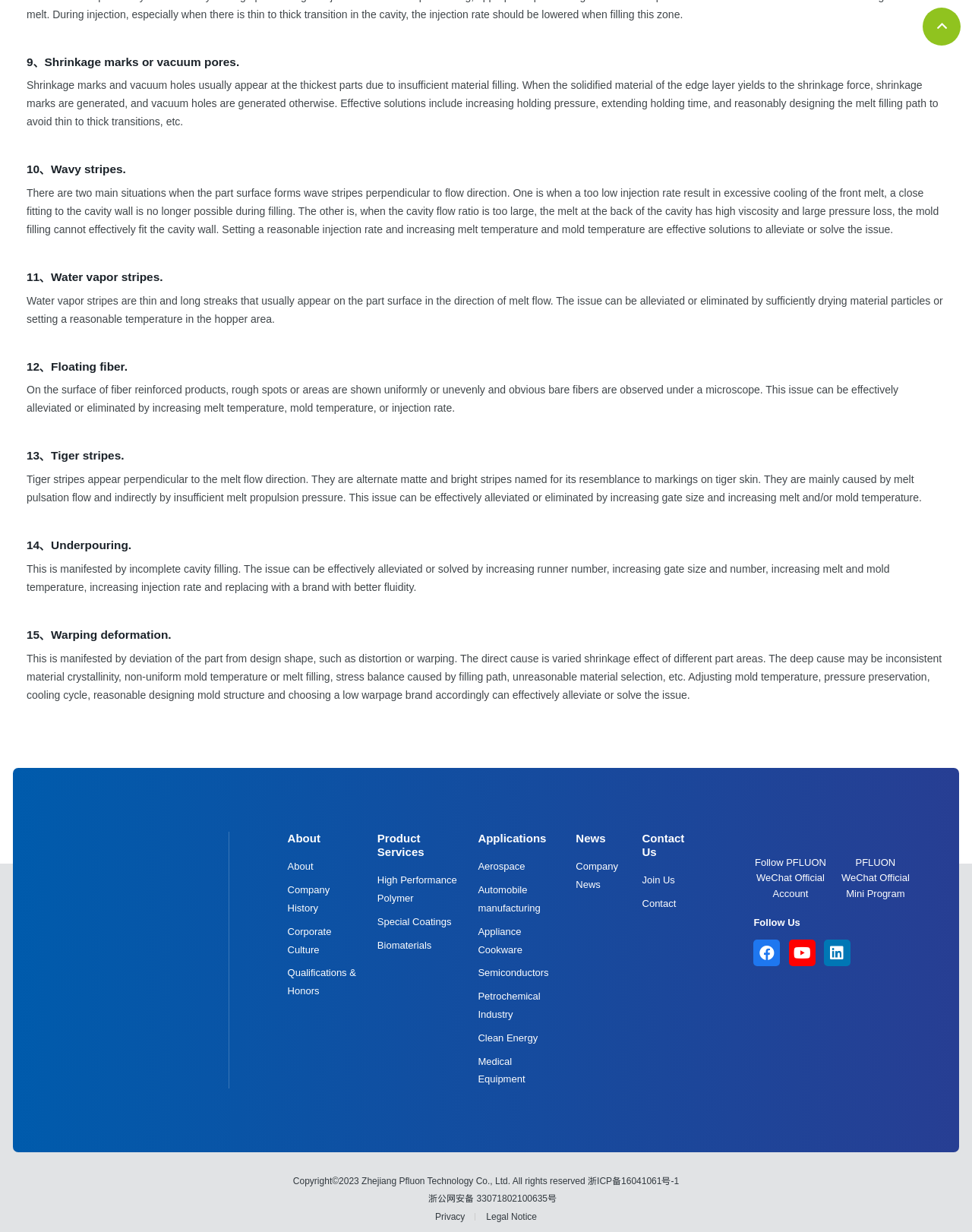Identify the bounding box coordinates of the element to click to follow this instruction: 'Click the 'High Performance Polymer' link'. Ensure the coordinates are four float values between 0 and 1, provided as [left, top, right, bottom].

[0.388, 0.71, 0.47, 0.734]